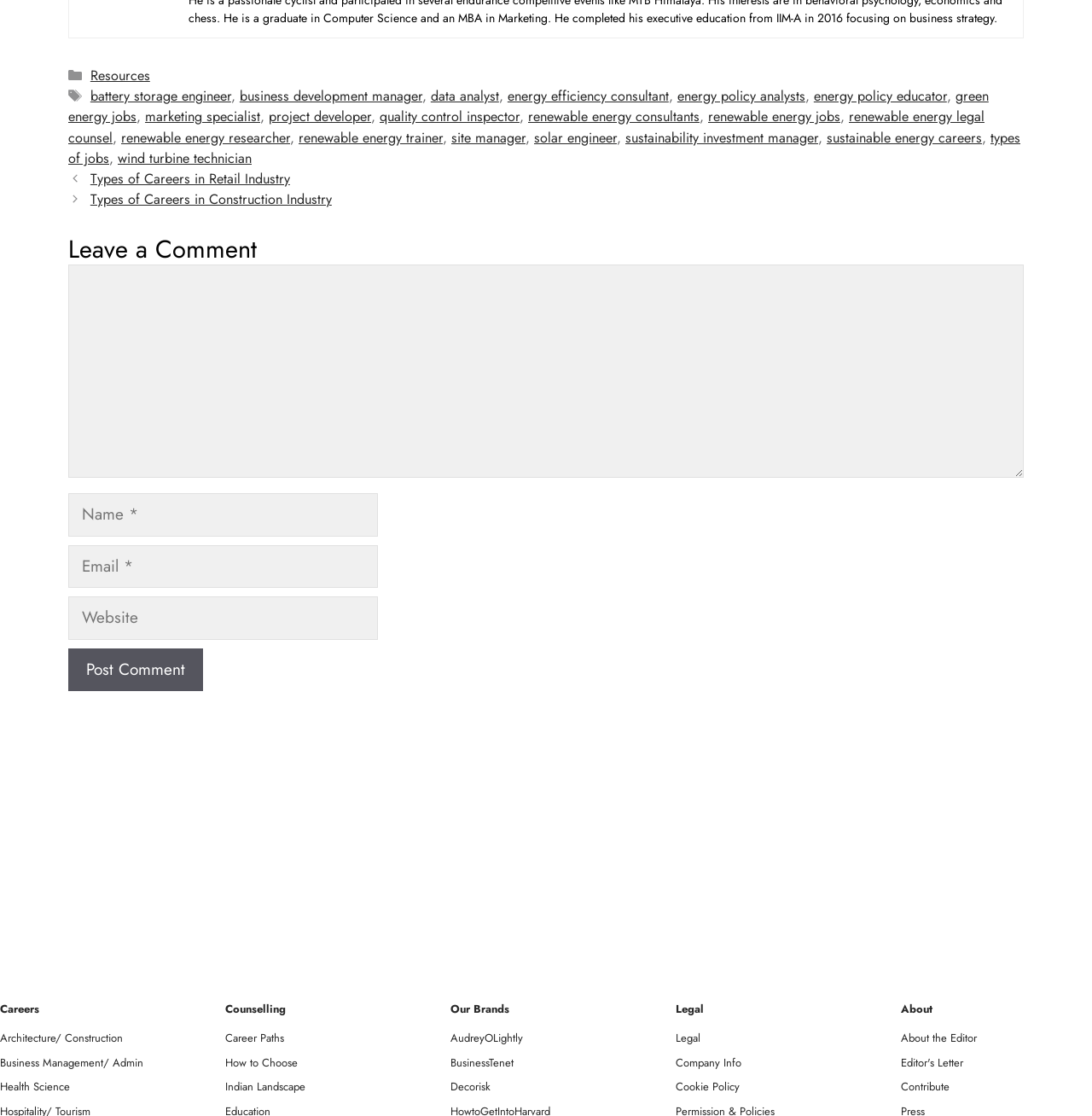Find the bounding box coordinates of the clickable area that will achieve the following instruction: "Click on the 'About' link".

[0.825, 0.897, 0.854, 0.912]